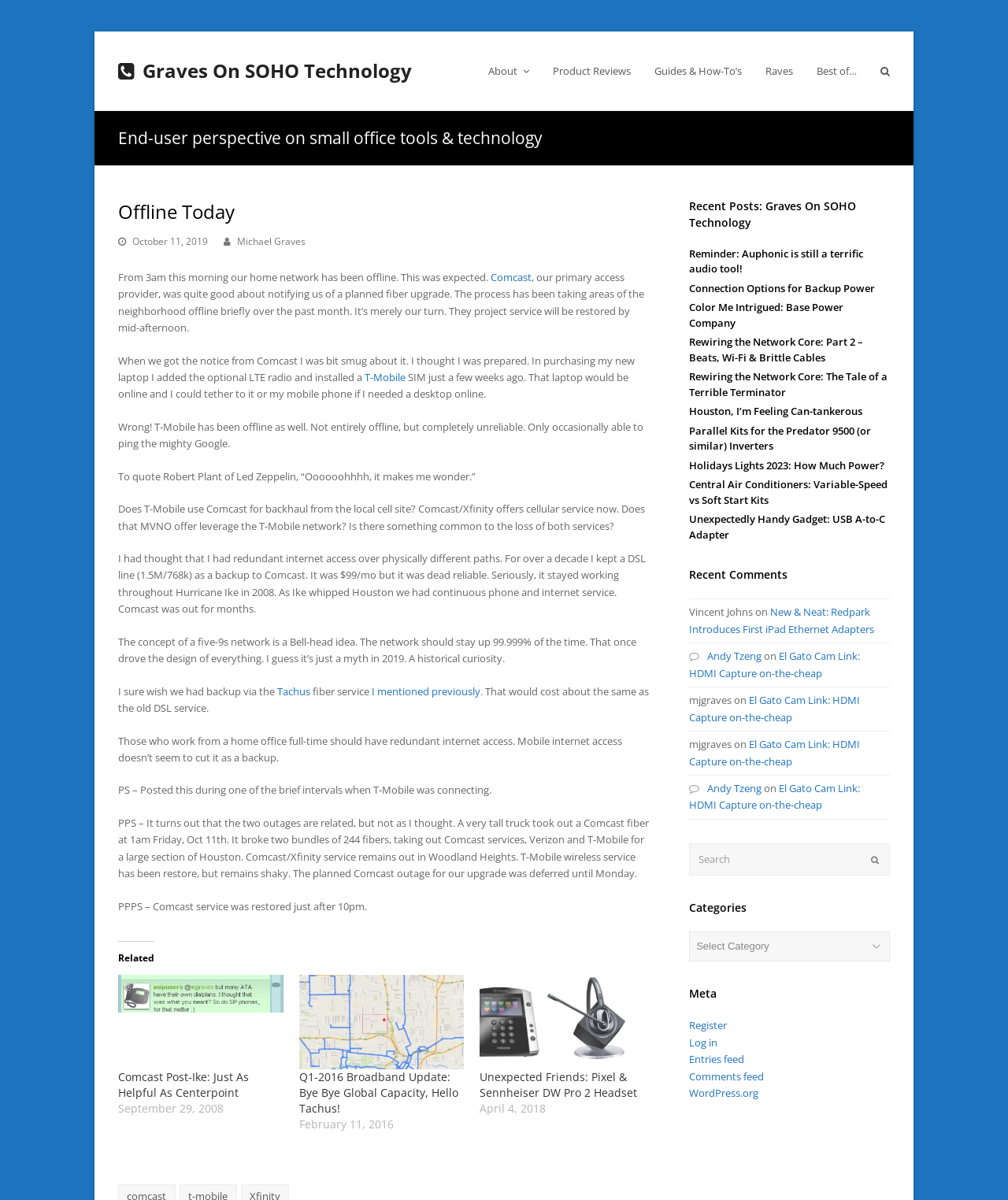Give an extensive and precise description of the webpage.

The webpage is a blog post titled "Offline Today – Graves On SOHO Technology". At the top, there is a navigation menu with links to "About", "Product Reviews", "Guides & How-To’s", "Raves", "Best of…", and an empty link. Below the navigation menu, there is a header section with a title "End-user perspective on small office tools & technology" and a heading "Offline Today". 

The main content of the blog post is a personal account of the author's experience with internet outages. The author explains that their home network has been offline since 3 am due to a planned fiber upgrade by Comcast, their primary access provider. The author thought they were prepared with a new laptop and a T-Mobile SIM, but T-Mobile's service was also unreliable. The author wonders if T-Mobile uses Comcast for backhaul from the local cell site and if there is a common cause for the loss of both services.

The blog post also mentions the author's past experience with a DSL line as a backup to Comcast, which was reliable even during Hurricane Ike in 2008. The author expresses their disappointment with the current state of internet services, which seem to prioritize profit over reliability.

At the bottom of the page, there is a section titled "Related" with links to other blog posts, including "Comcast Post-Ike: Just As Helpful As Centerpoint", "Q1-2016 Broadband Update: Bye Bye Global Capacity, Hello Tachus!", and "Unexpected Friends: Pixel & Sennheiser DW Pro 2 Headset". There is also a "Recent Posts" section with links to other blog posts, including "Reminder: Auphonic is still a terrific audio tool!", "Connection Options for Backup Power", and "Holidays Lights 2023: How Much Power?". Finally, there is a "Recent Comments" section with comments from users.